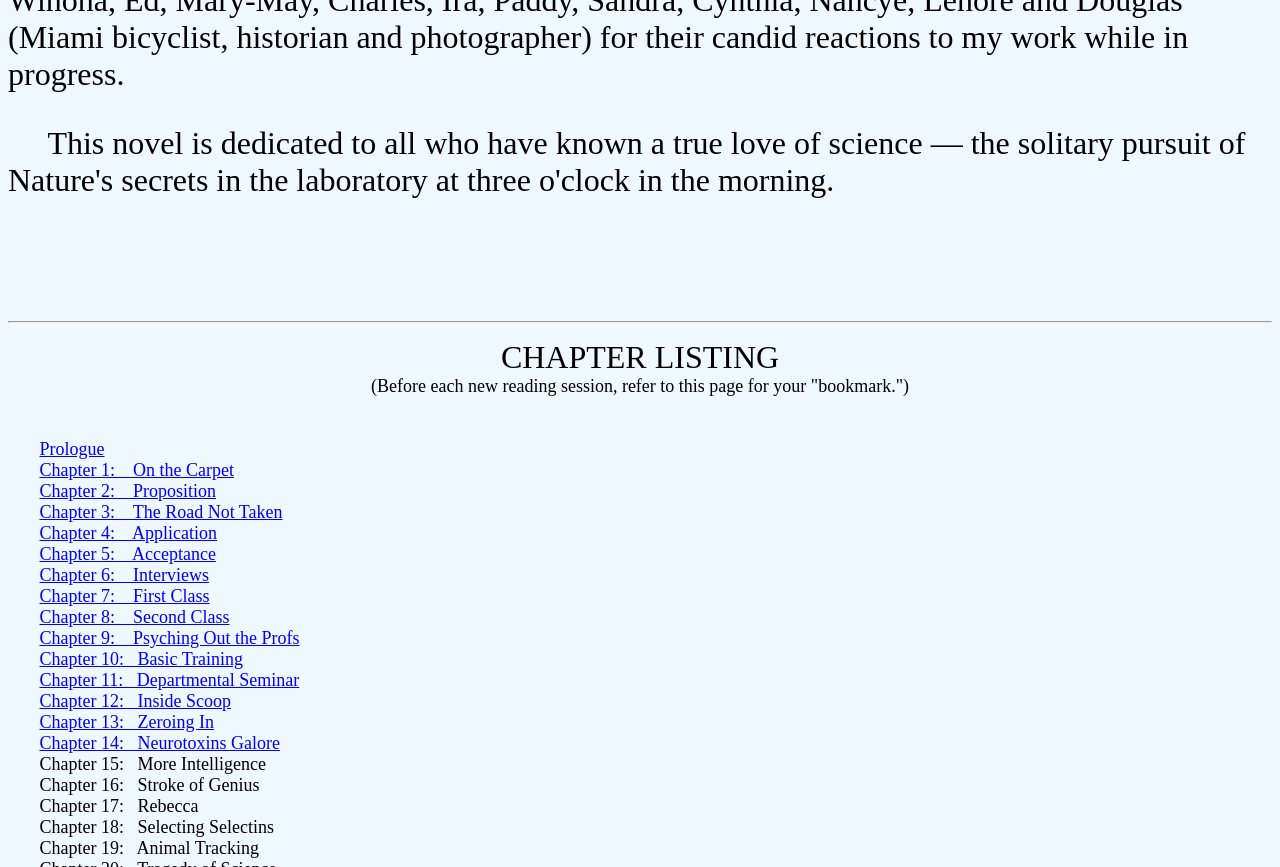Determine the bounding box coordinates of the region I should click to achieve the following instruction: "View Chapter 10: Basic Training". Ensure the bounding box coordinates are four float numbers between 0 and 1, i.e., [left, top, right, bottom].

[0.031, 0.749, 0.19, 0.772]